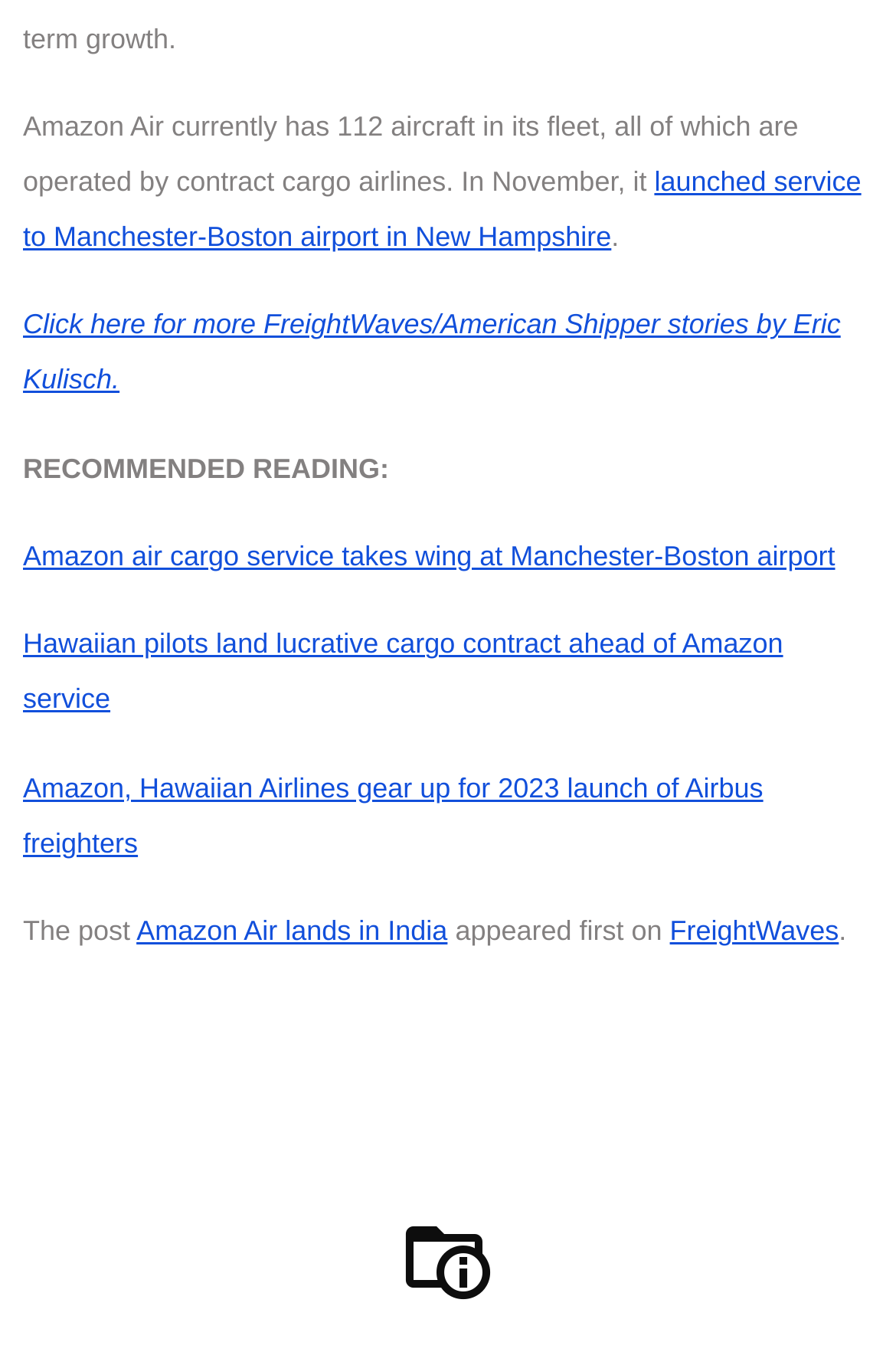What is the name of the website where the post originally appeared?
Can you give a detailed and elaborate answer to the question?

The text 'The post appeared first on FreightWaves.' indicates that FreightWaves is the original website where the post appeared.